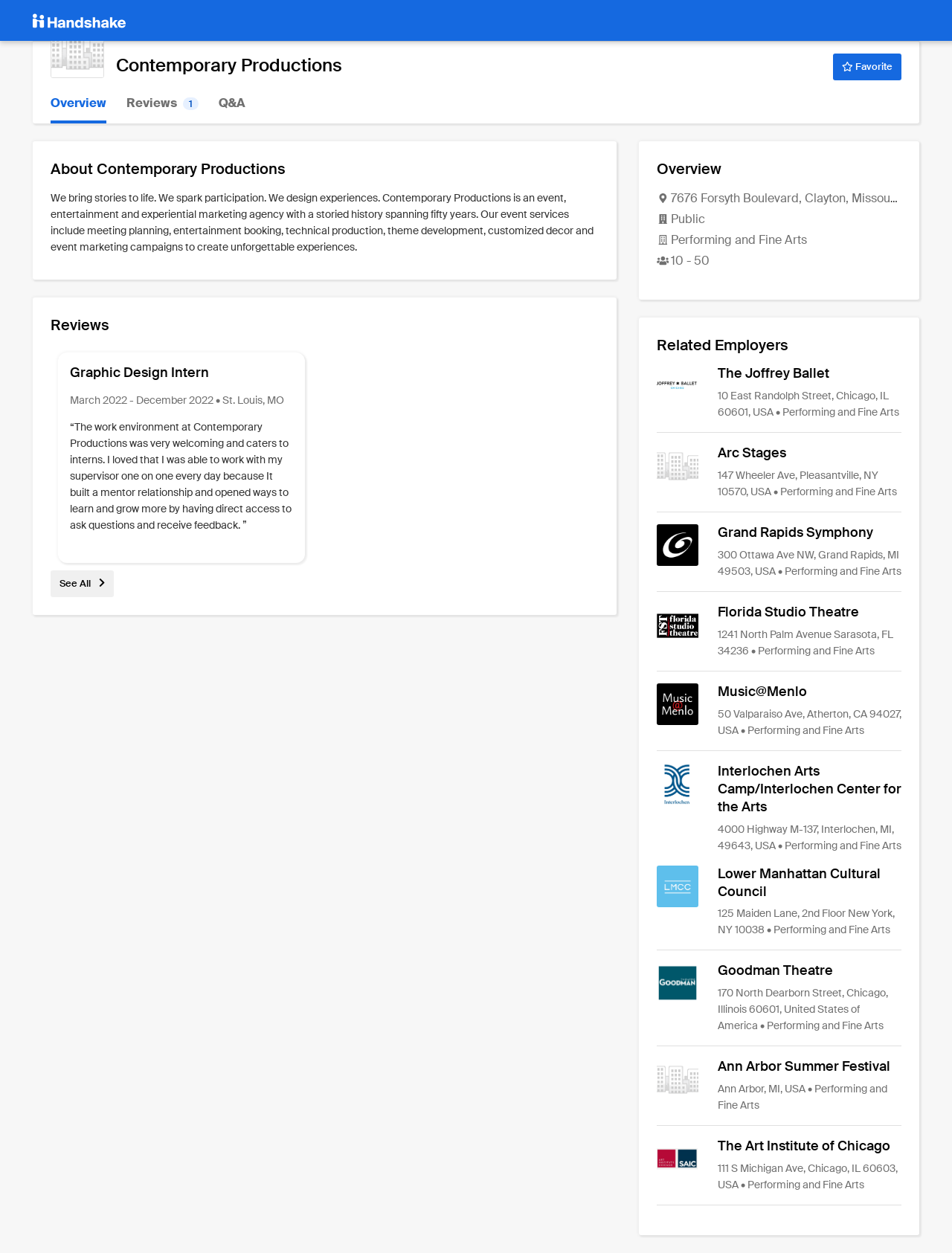Identify the bounding box coordinates of the part that should be clicked to carry out this instruction: "Explore the 'Q&A' section".

[0.23, 0.066, 0.258, 0.098]